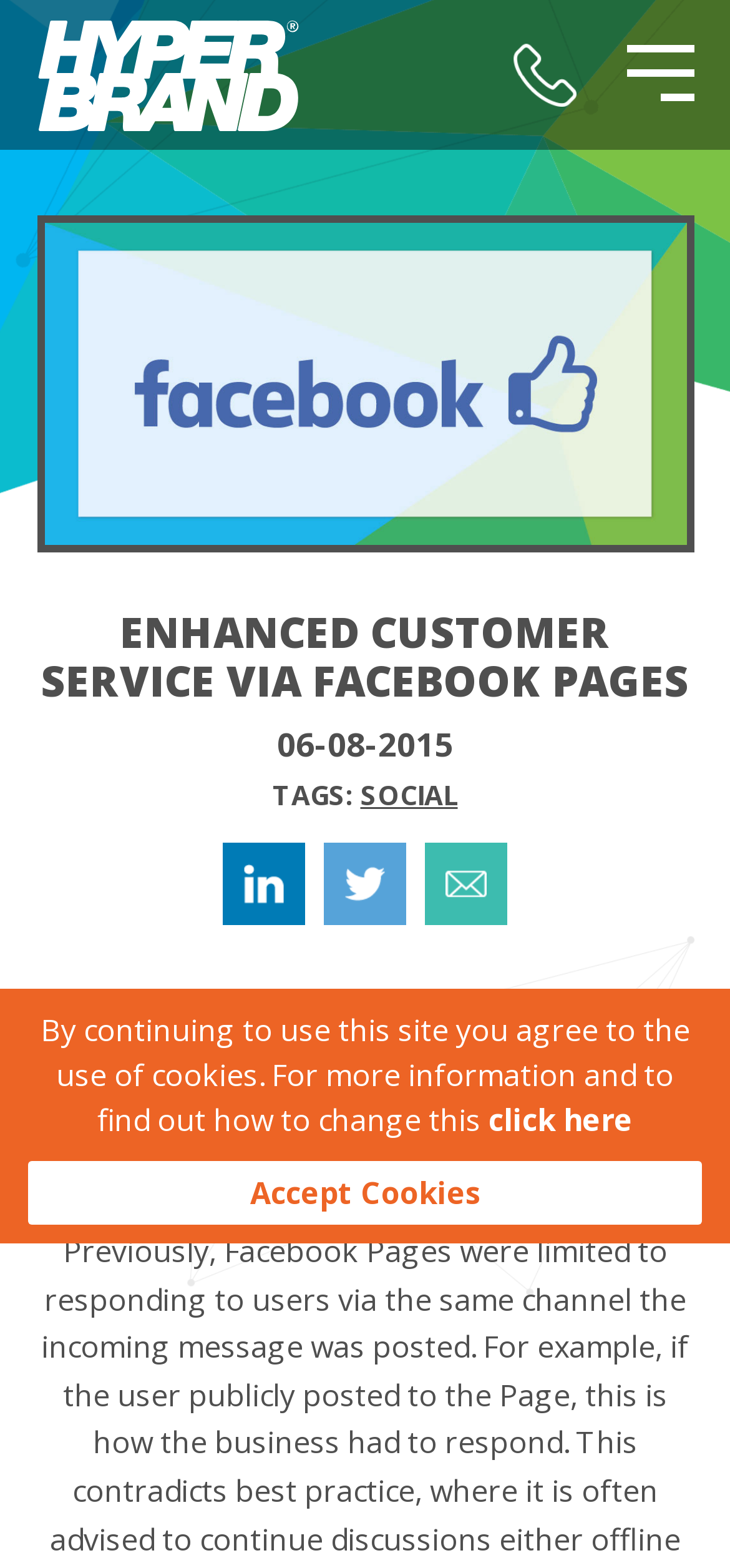Indicate the bounding box coordinates of the element that must be clicked to execute the instruction: "Share on LinkedIn". The coordinates should be given as four float numbers between 0 and 1, i.e., [left, top, right, bottom].

[0.305, 0.537, 0.418, 0.589]